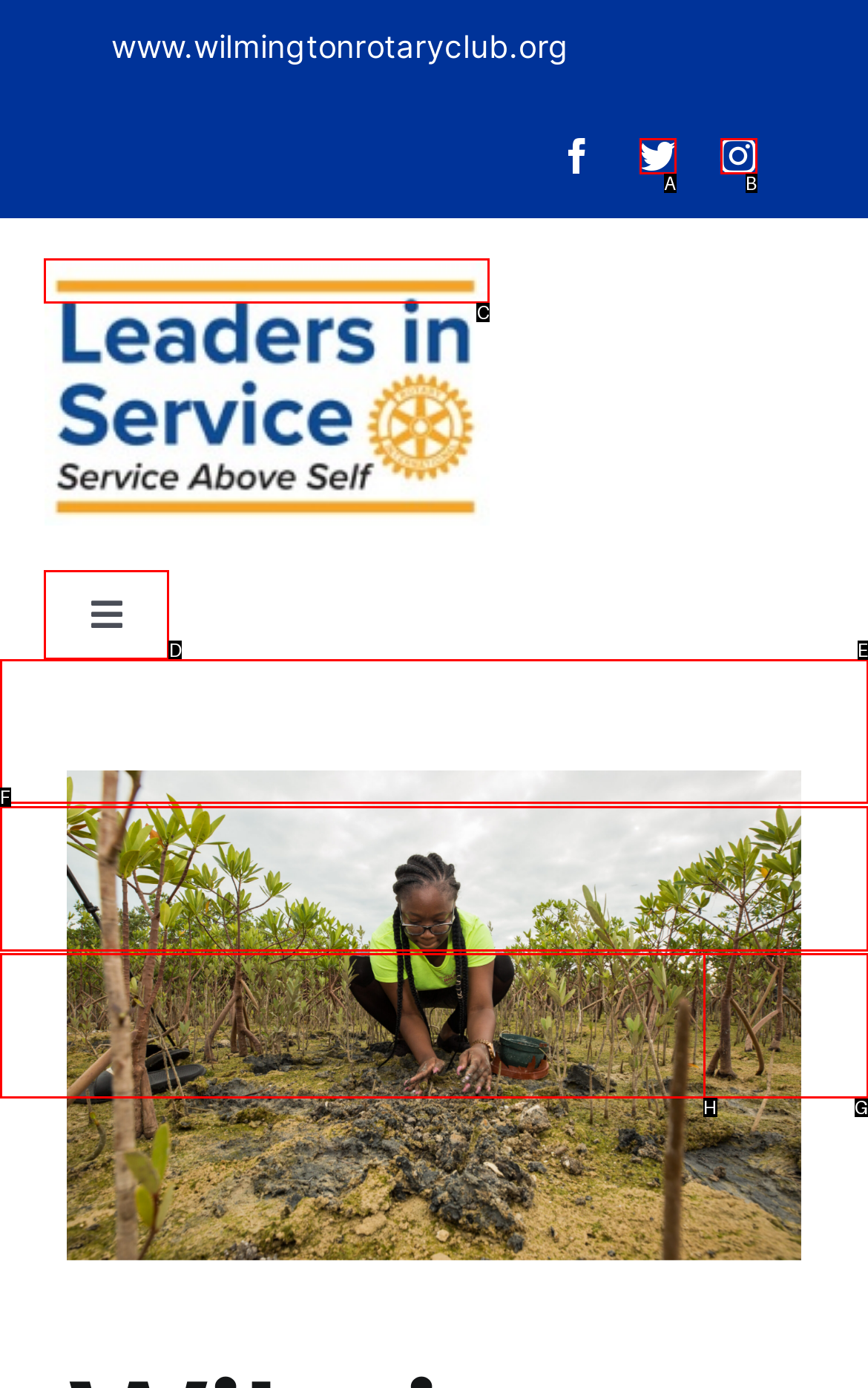Determine which HTML element I should select to execute the task: Go to About page
Reply with the corresponding option's letter from the given choices directly.

E